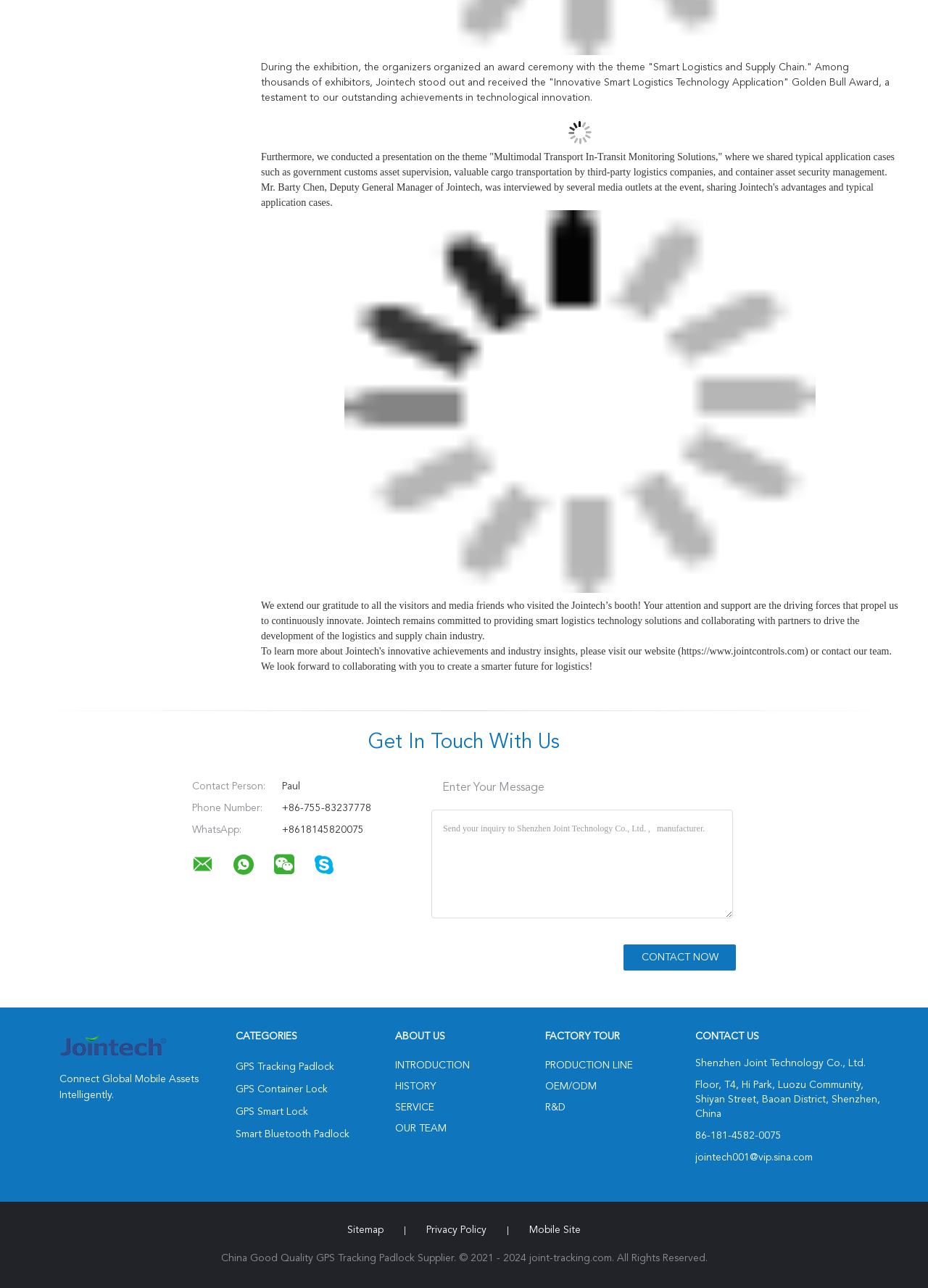Please identify the coordinates of the bounding box that should be clicked to fulfill this instruction: "Click the 'Contact Now' button".

[0.672, 0.733, 0.793, 0.754]